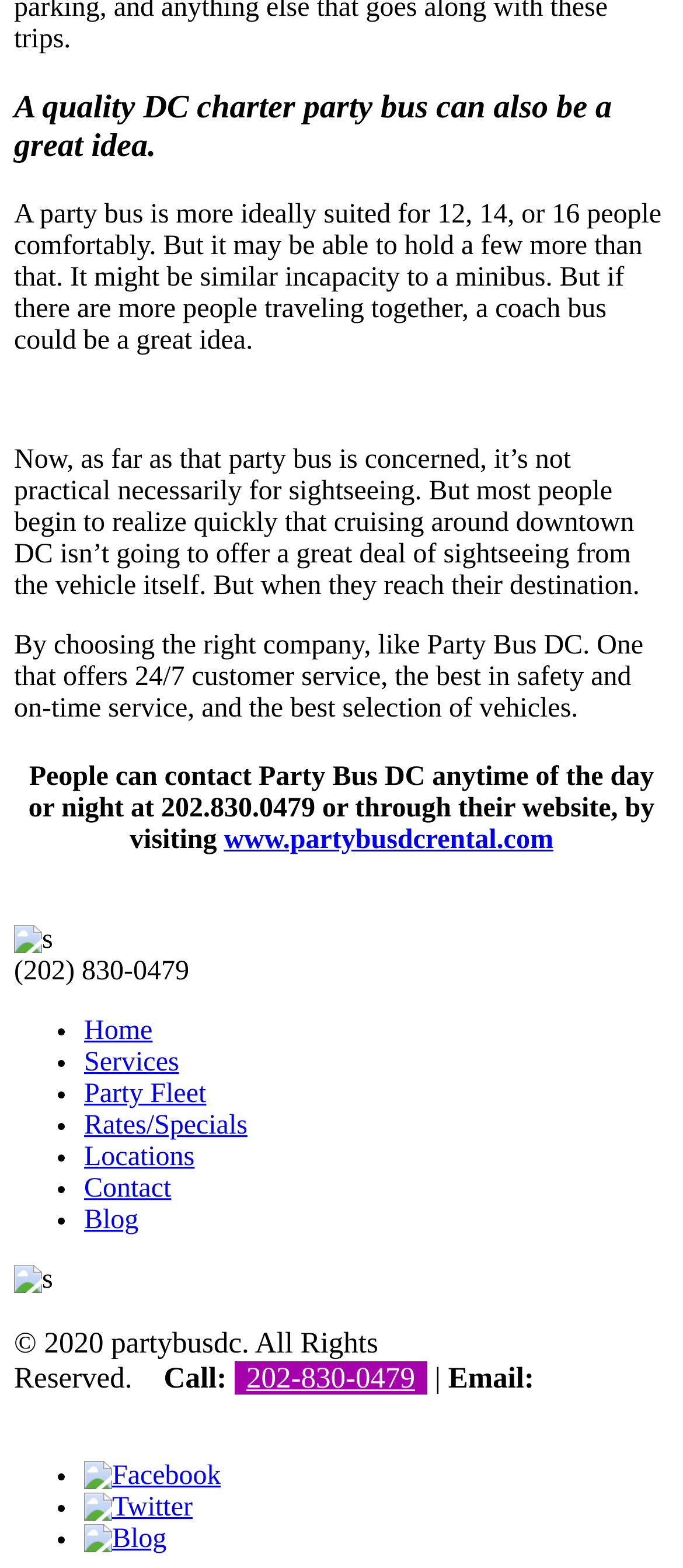Using the webpage screenshot, locate the HTML element that fits the following description and provide its bounding box: "title="Facebook"".

[0.123, 0.932, 0.324, 0.951]